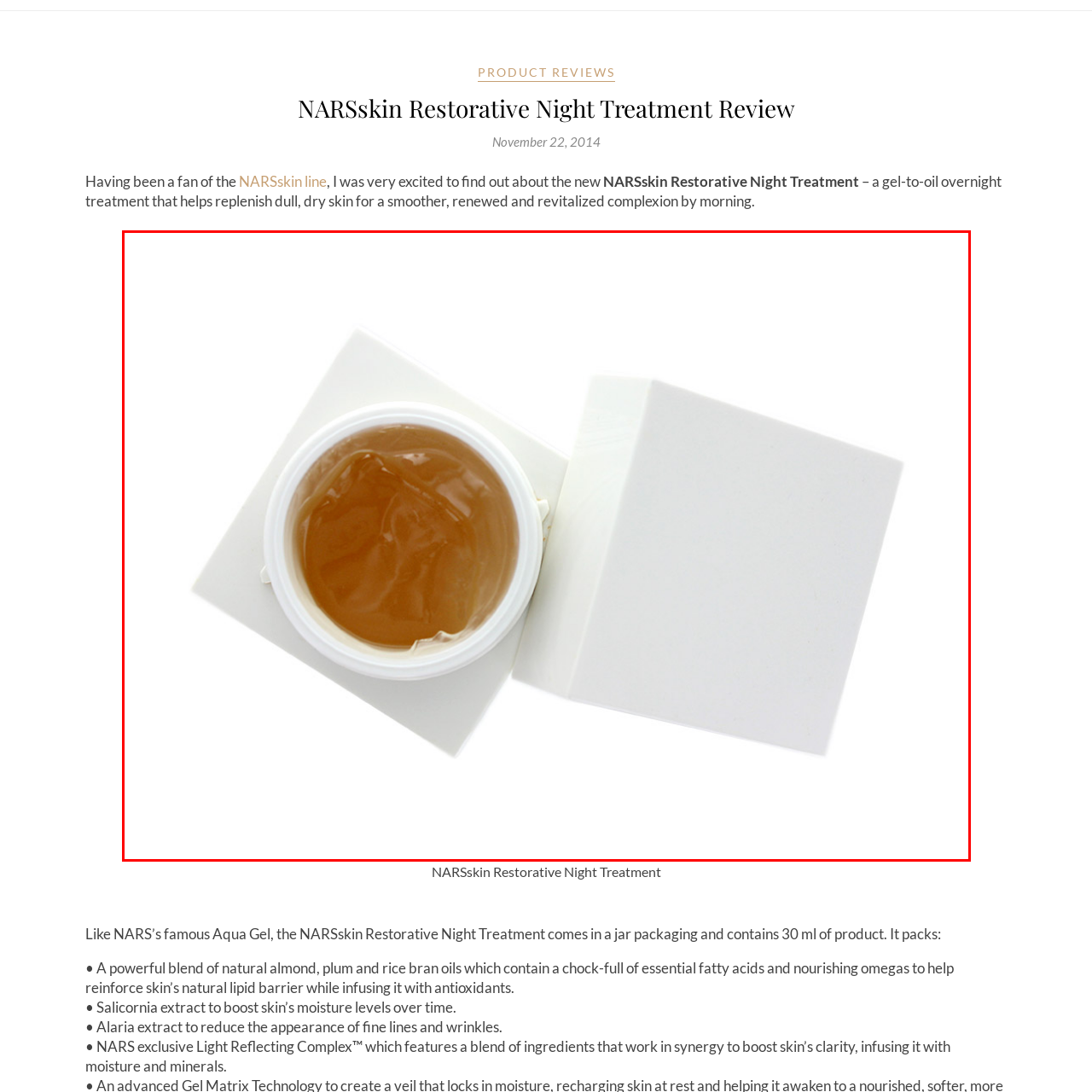What is the purpose of the NARSskin Restorative Night Treatment?
Concentrate on the image within the red bounding box and respond to the question with a detailed explanation based on the visual information provided.

According to the caption, the treatment is designed to replenish dull, dry skin overnight, promising a smoother, revitalized complexion by morning.